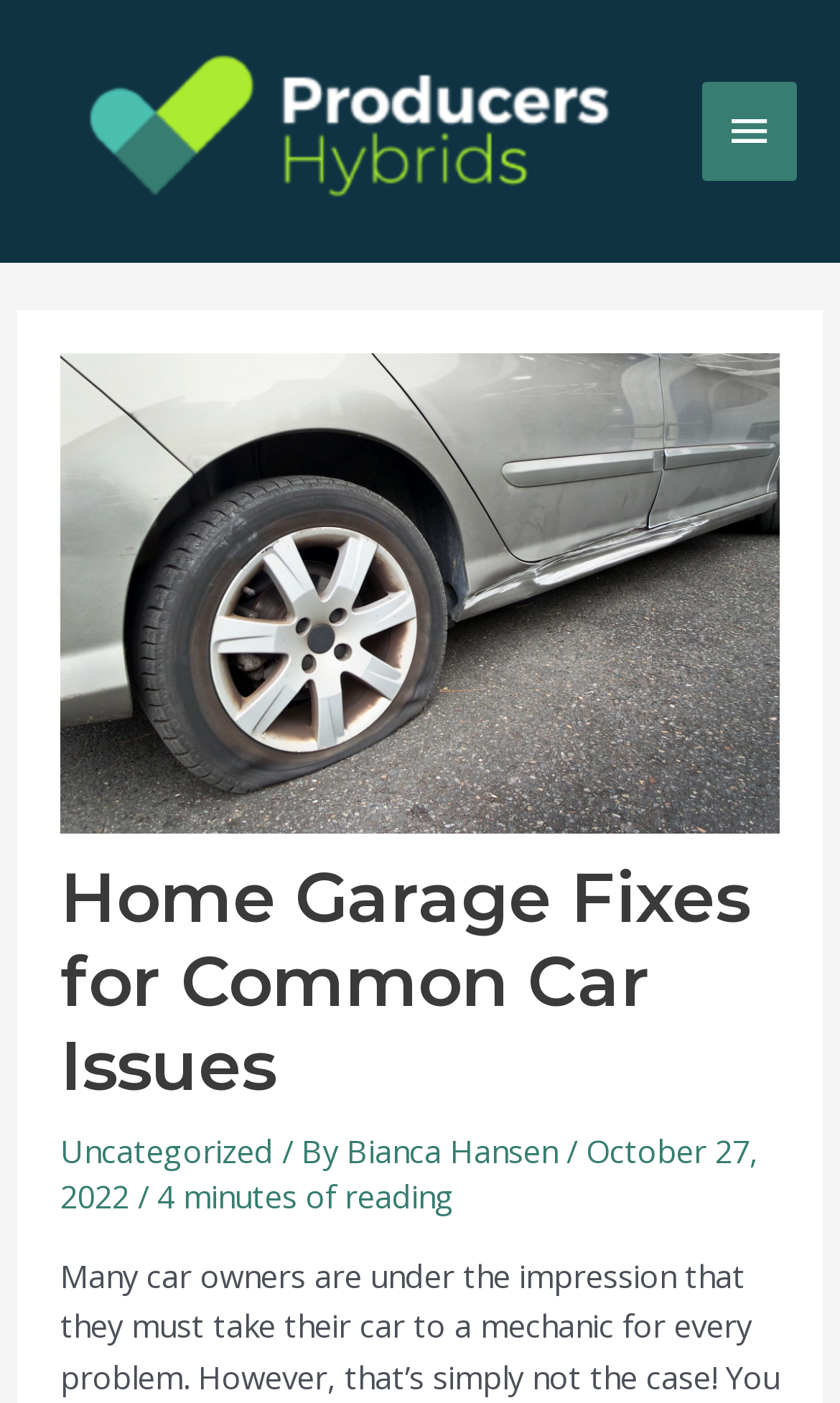What is the topic of the main image?
Please provide a detailed and thorough answer to the question.

The main image on the webpage is located below the header section, and it shows a car with a rear flat tire, which is likely related to the topic of car issues and repairs.